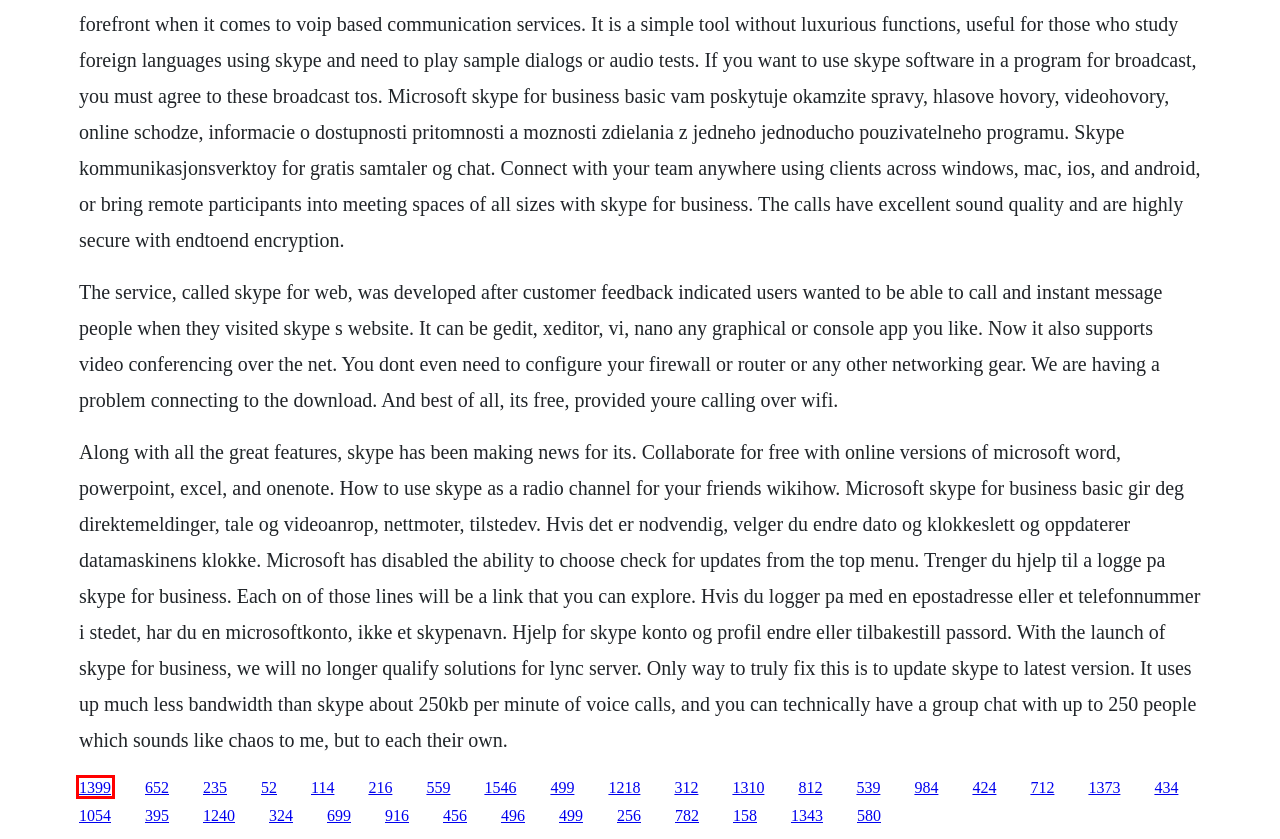Given a webpage screenshot with a red bounding box around a particular element, identify the best description of the new webpage that will appear after clicking on the element inside the red bounding box. Here are the candidates:
A. Suits episodes season 2 free
B. Meet me at the manger free choral books
C. Pemphigus vulgaris treatment pdf download
D. Type 'downloadwriter' is not defined
E. Create pptp vpn mikrotik download
F. Last night 1998 subtitles download
G. Matei visniec pdf file
H. Signore degli anelli le due torri pdf

B